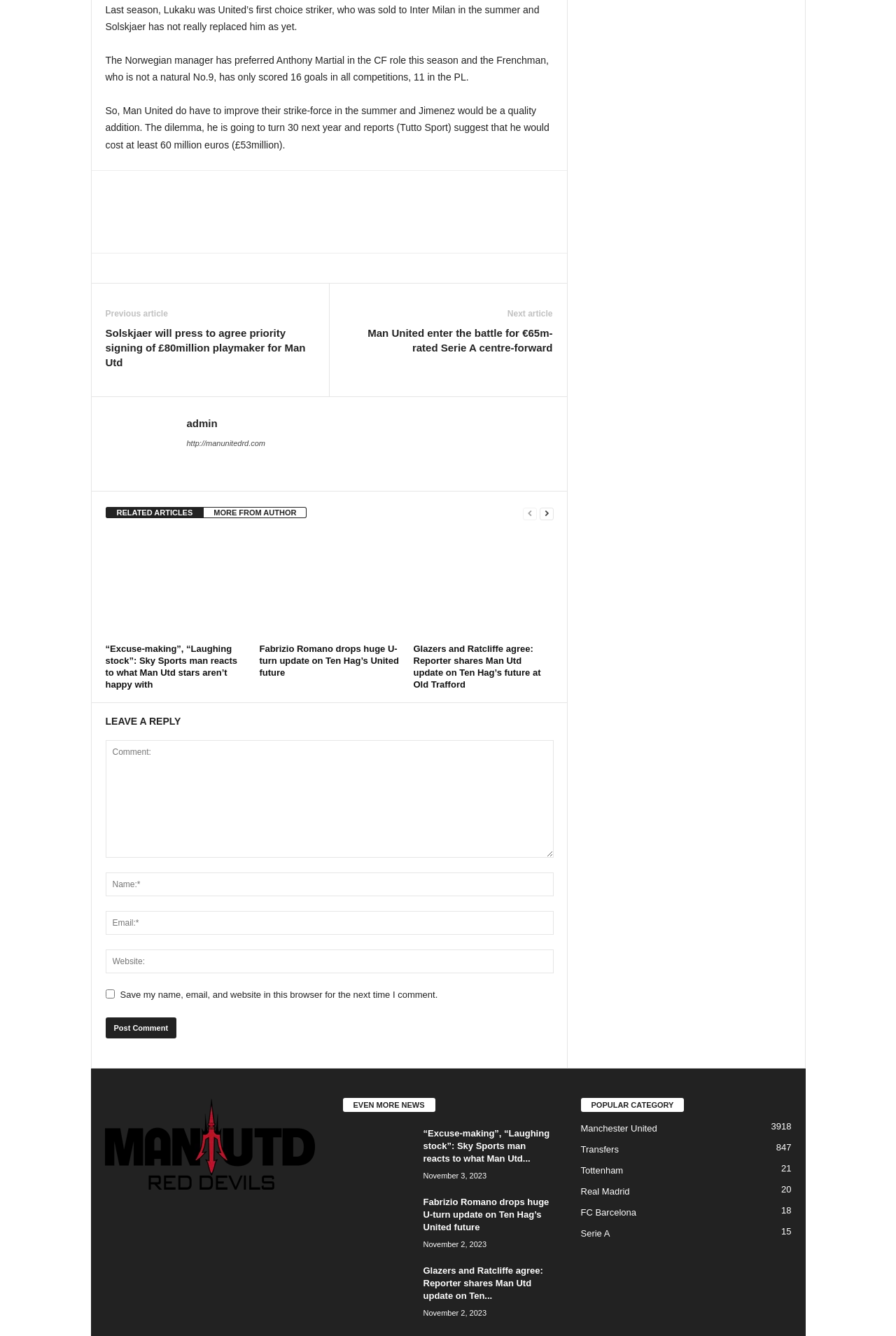Identify the bounding box coordinates of the region I need to click to complete this instruction: "View the previous article".

[0.118, 0.231, 0.187, 0.238]